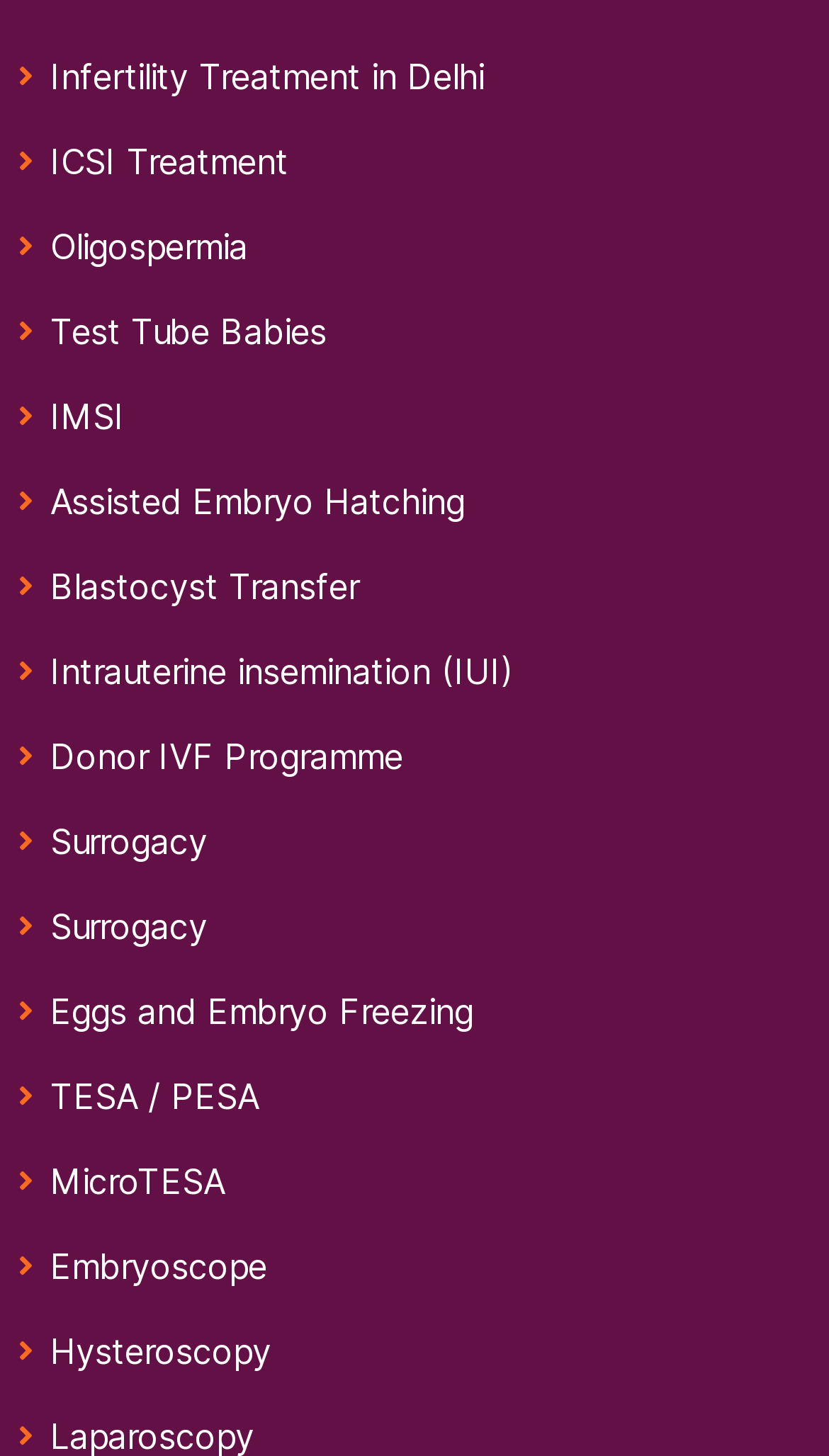Please indicate the bounding box coordinates of the element's region to be clicked to achieve the instruction: "Post an opinion piece". Provide the coordinates as four float numbers between 0 and 1, i.e., [left, top, right, bottom].

None